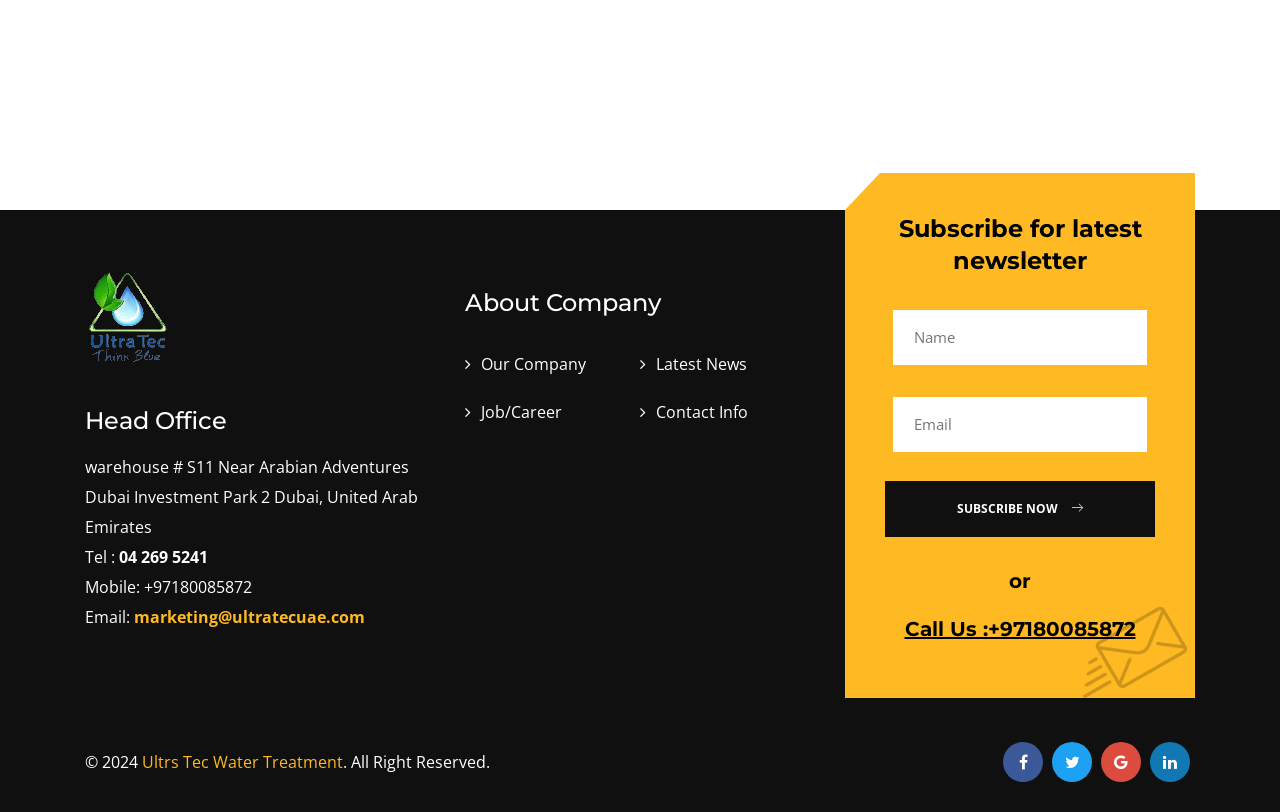What is the phone number to call for contact?
Can you provide an in-depth and detailed response to the question?

I found the answer by looking at the 'or Call Us' section, which provides the phone number '+97180085872'. Additionally, this phone number is also mentioned in the 'Mobile' section.